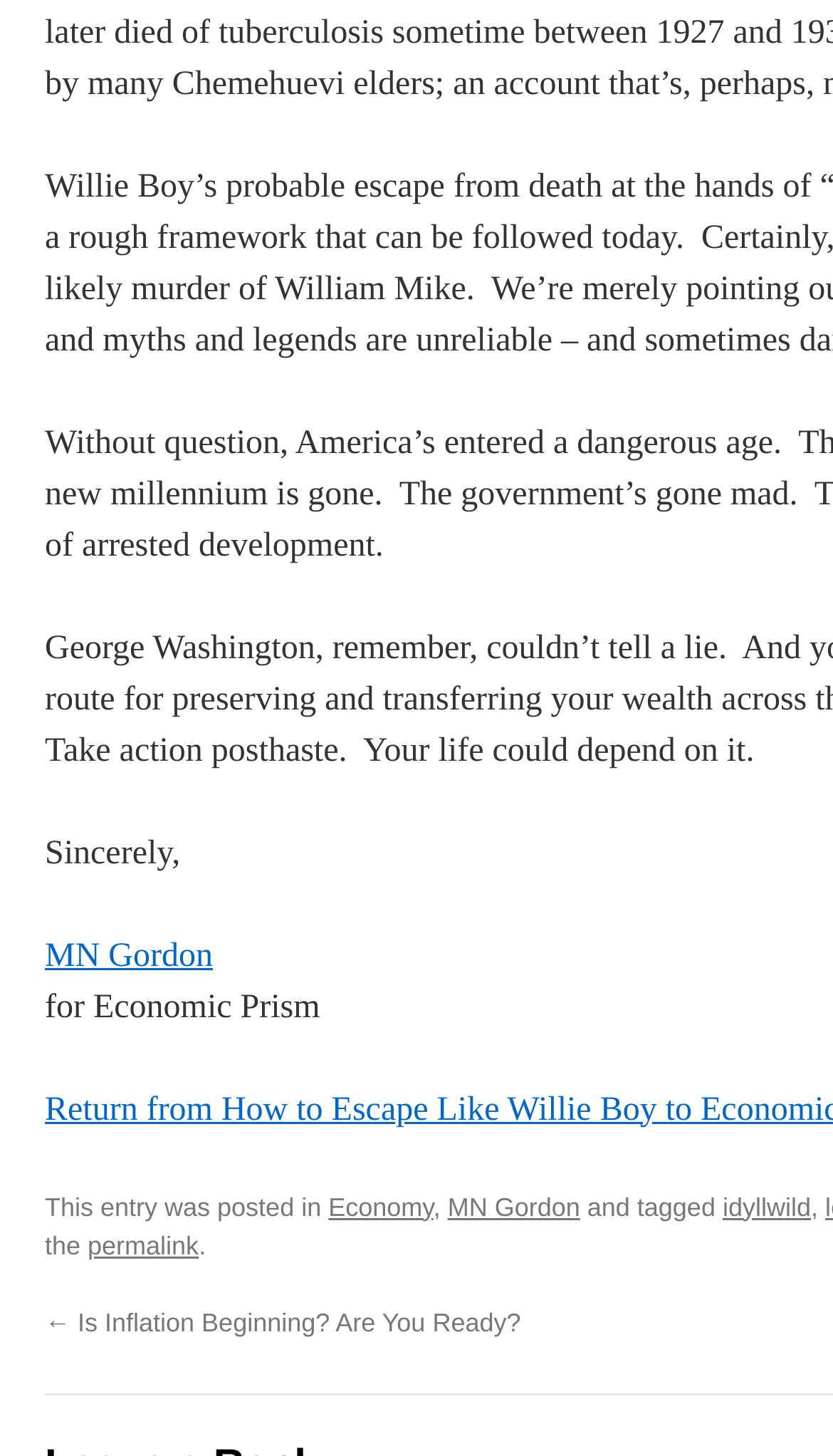Please give a one-word or short phrase response to the following question: 
What is the category of the post?

Economy